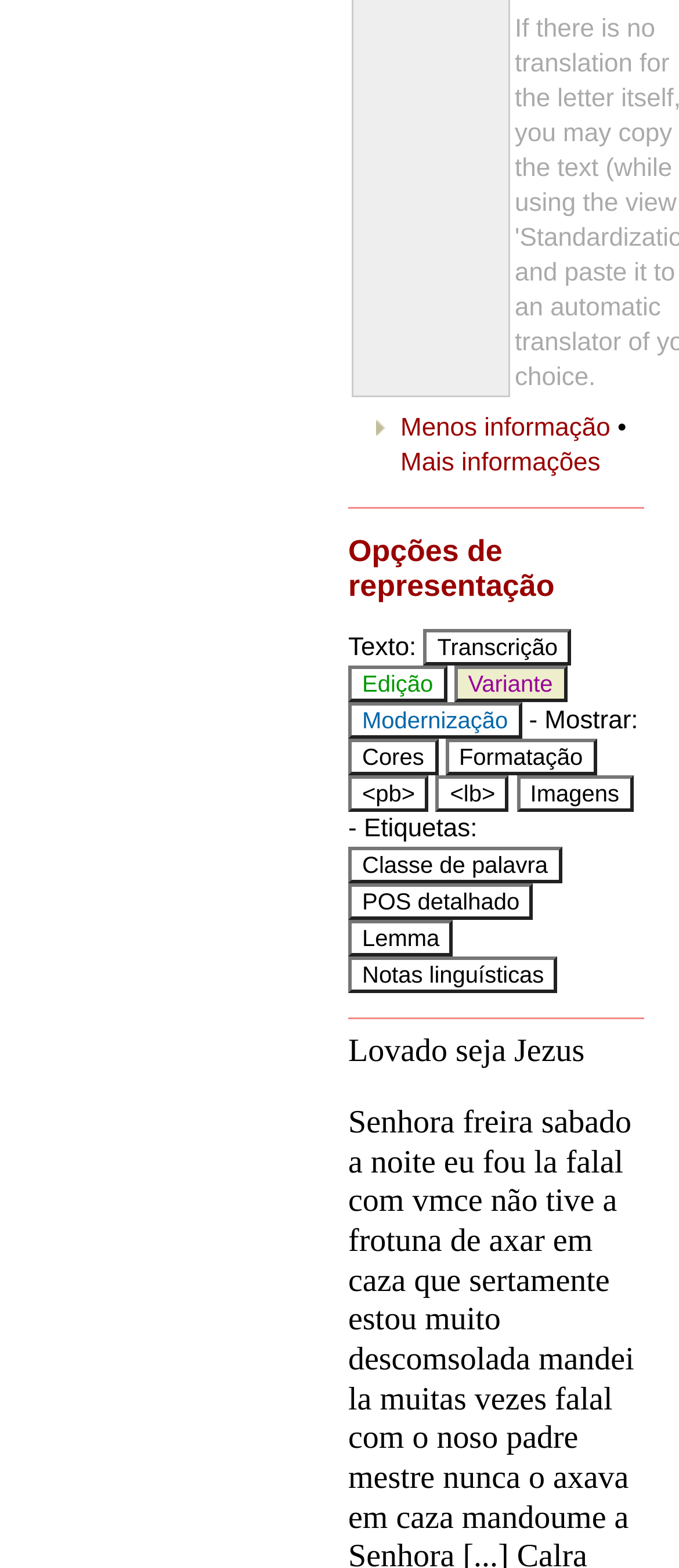Determine the bounding box coordinates for the area that should be clicked to carry out the following instruction: "Choose the 'Lemma' option".

[0.513, 0.586, 0.668, 0.61]